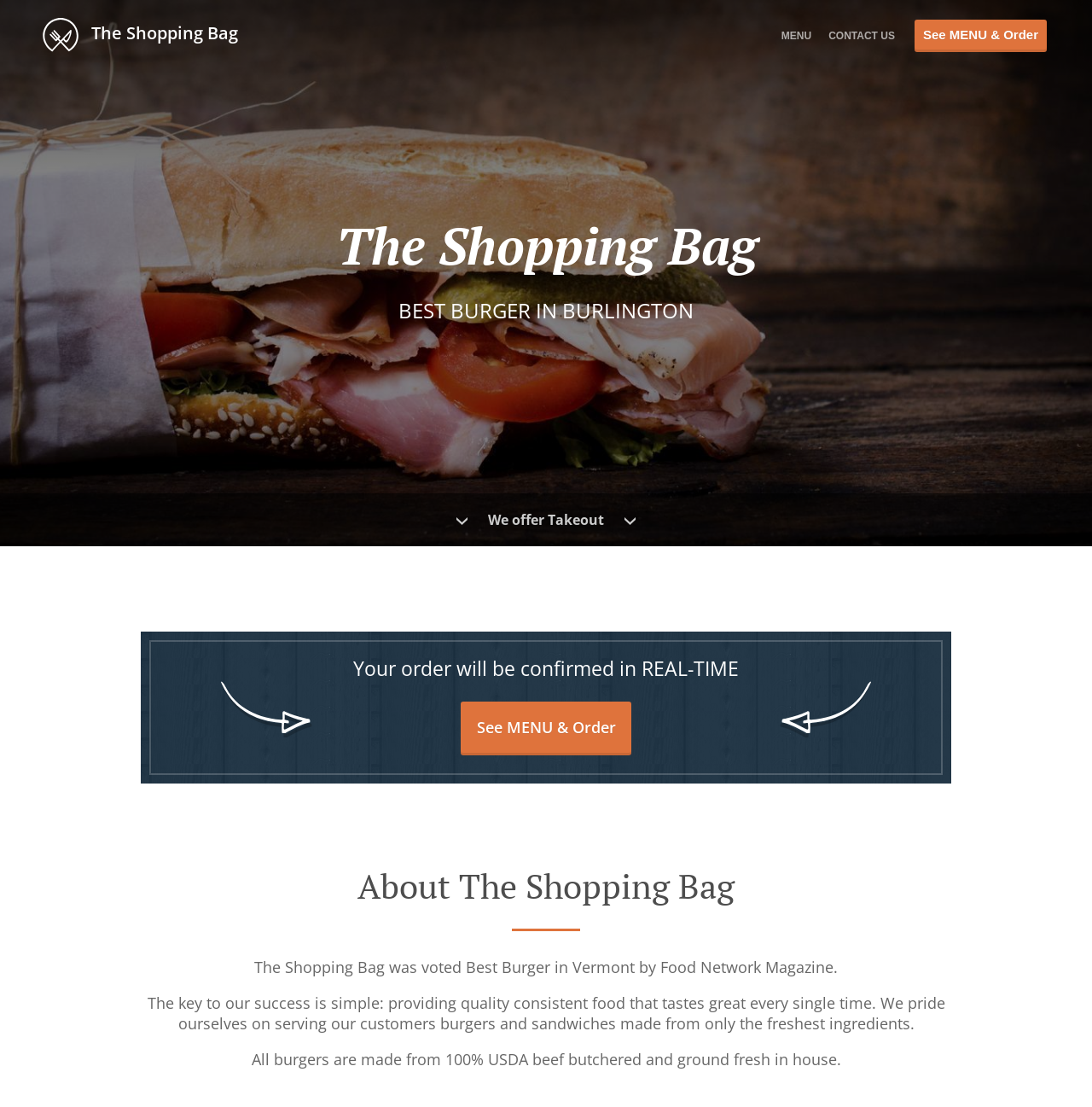What is the main heading of this webpage? Please extract and provide it.

The Shopping Bag